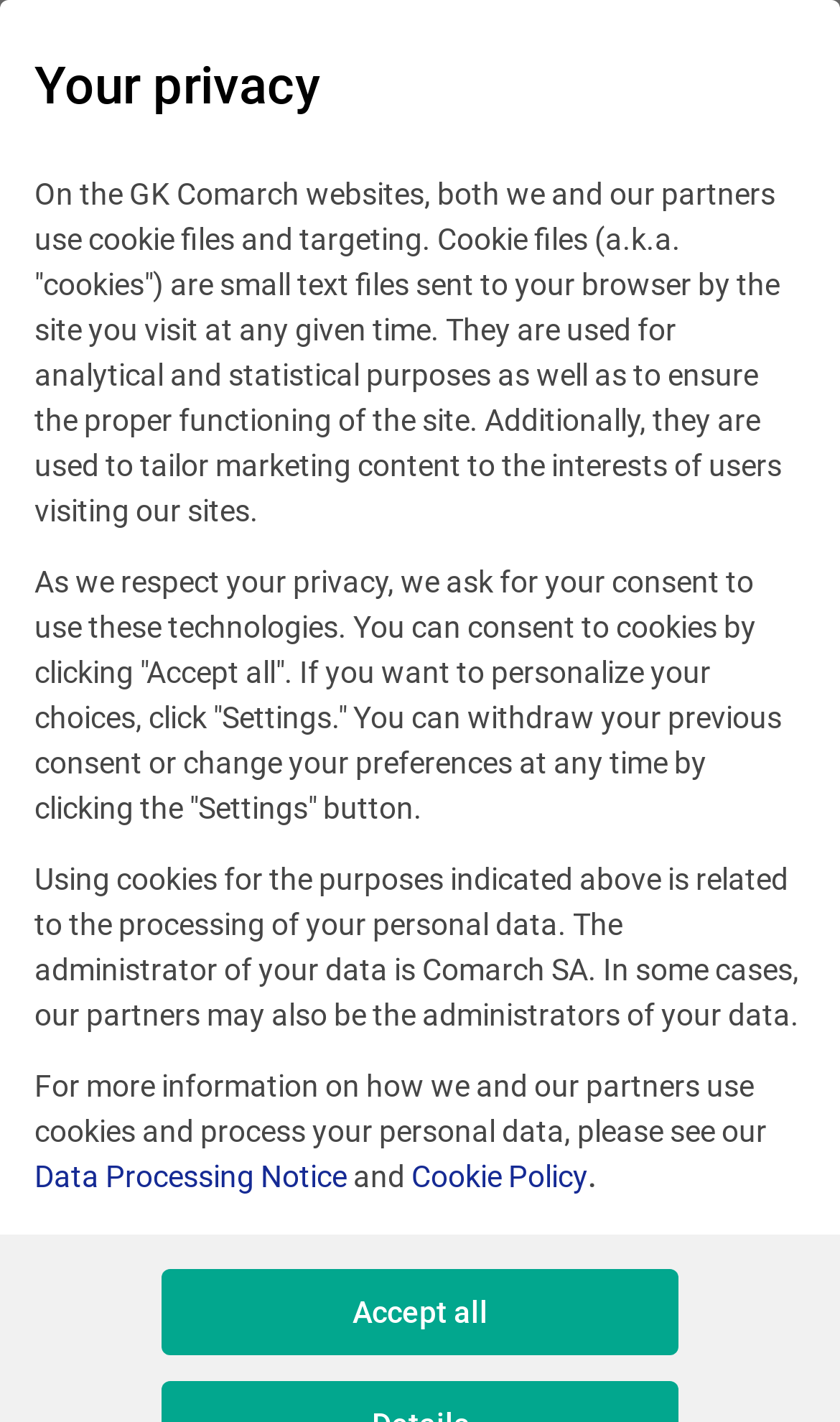Identify the bounding box coordinates of the area you need to click to perform the following instruction: "Click the Share button".

[0.031, 0.312, 0.126, 0.336]